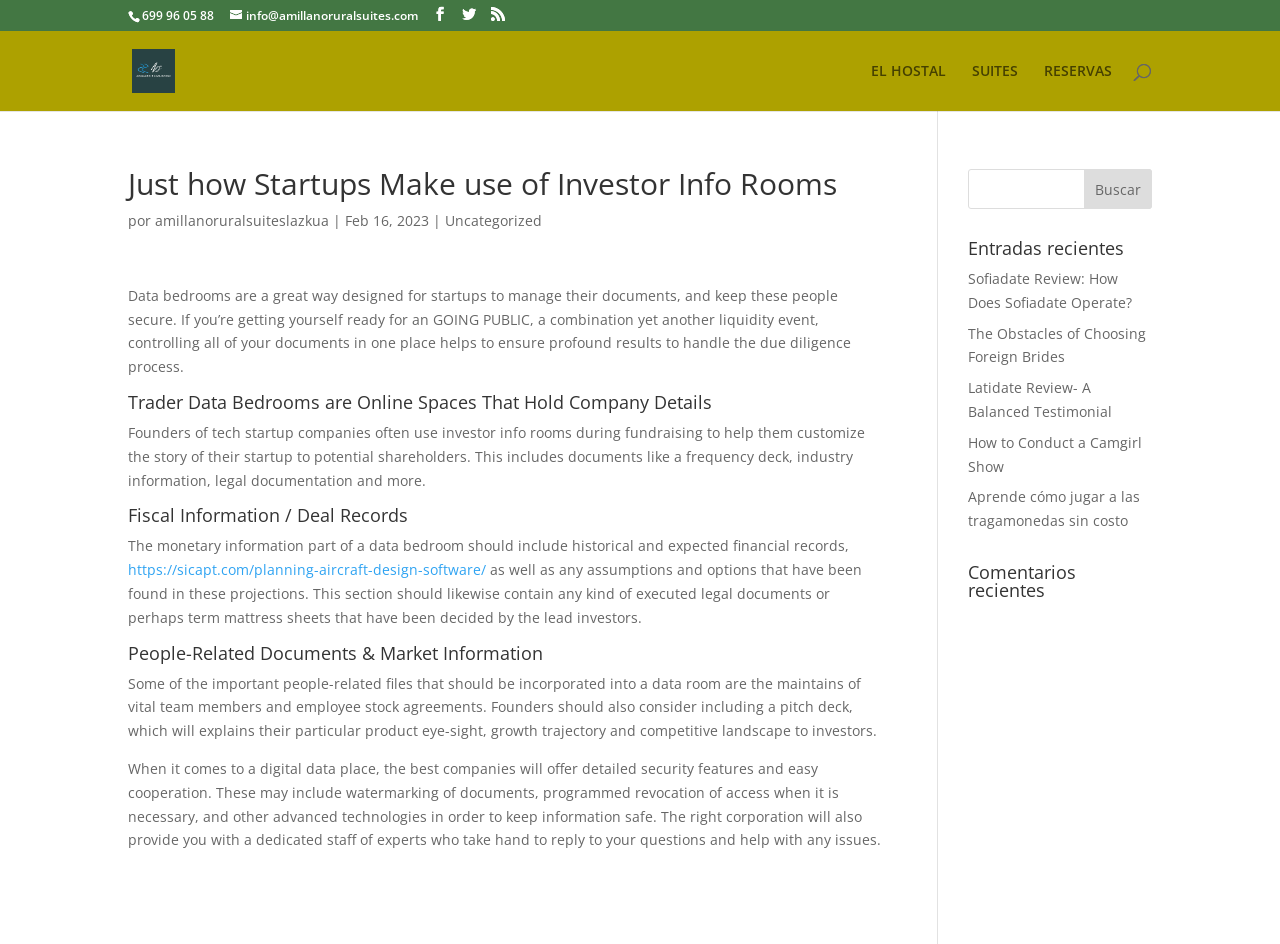Find the bounding box of the web element that fits this description: "alt="AMIILANO RURAL SUITES"".

[0.103, 0.063, 0.137, 0.083]